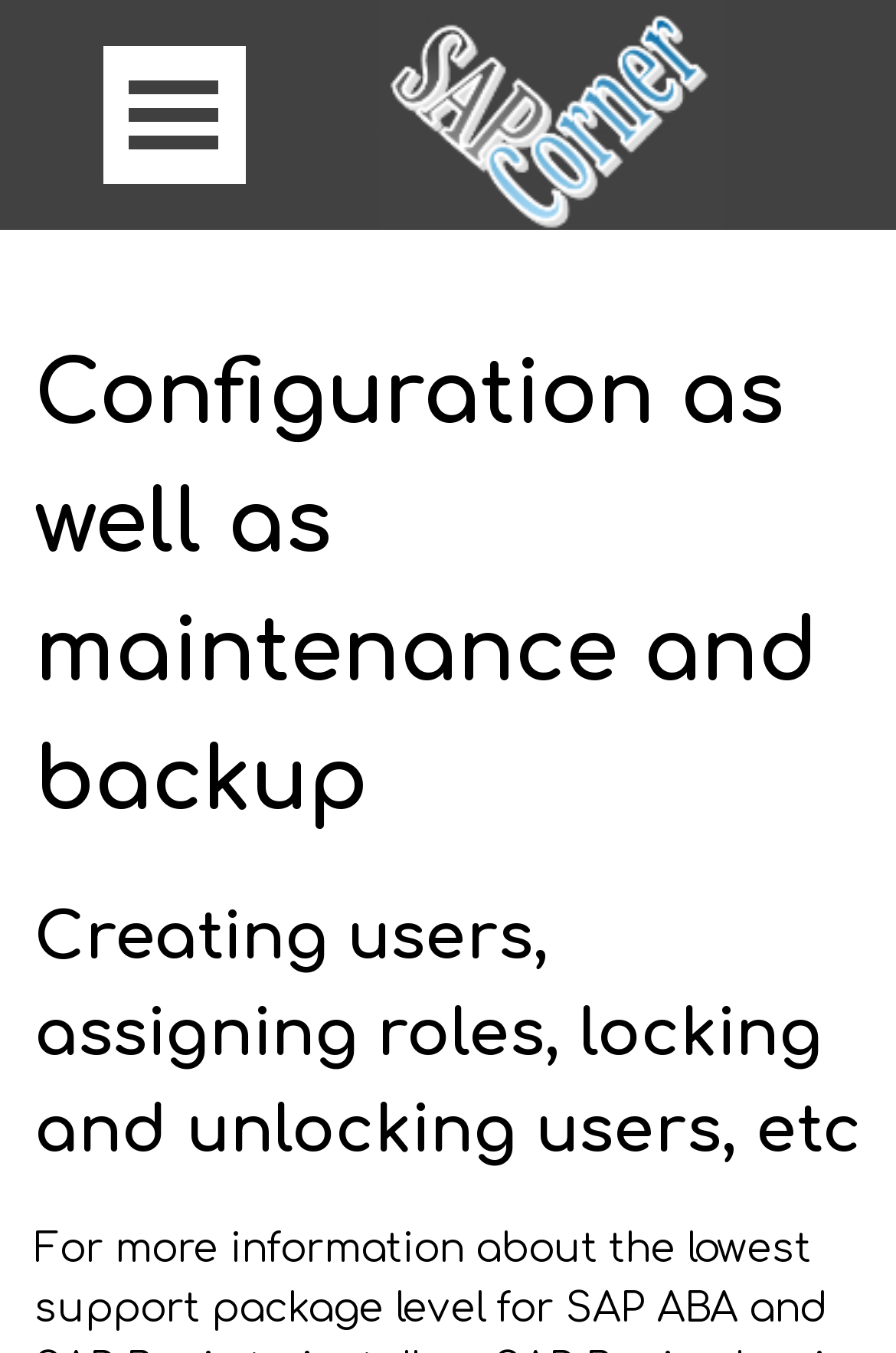Identify the bounding box for the UI element described as: "Previous Project". The coordinates should be four float numbers between 0 and 1, i.e., [left, top, right, bottom].

None